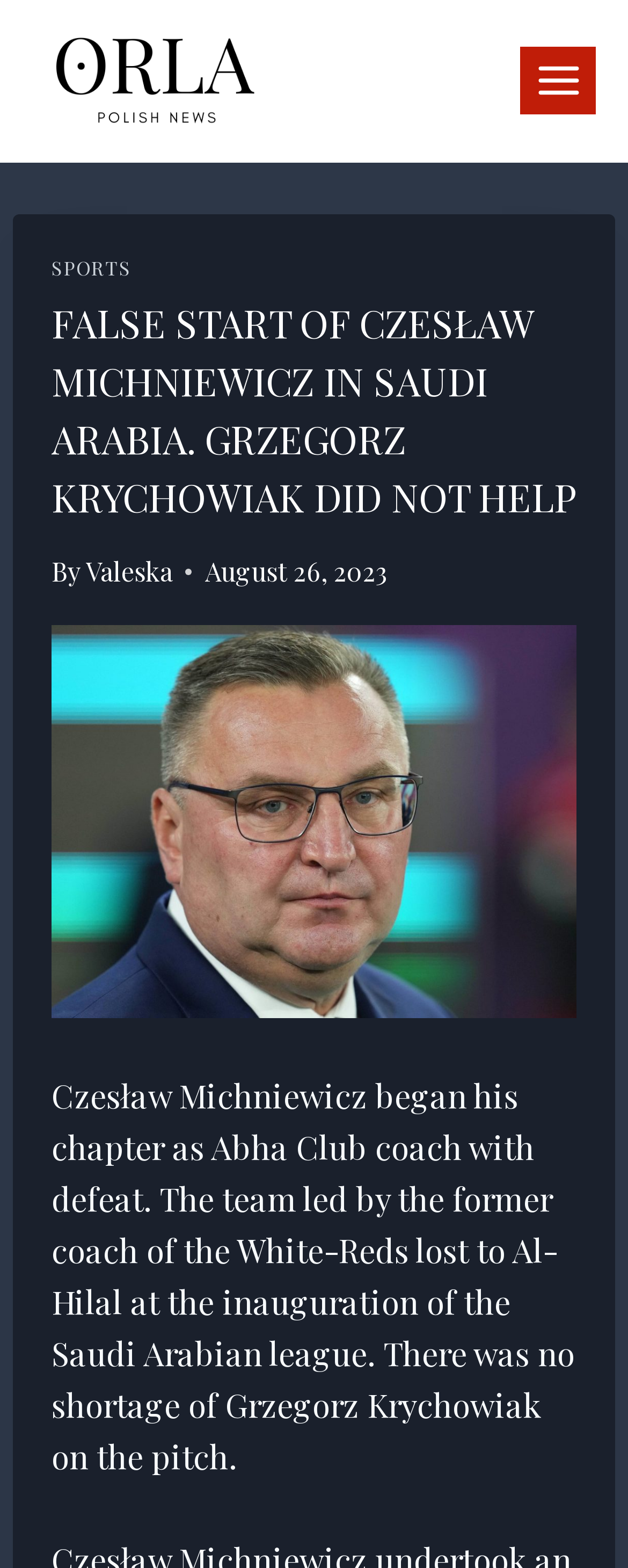What is the name of the author of the article?
Answer the question with a detailed and thorough explanation.

The question asks about the name of the author of the article. From the webpage, we can see that the text says 'By Valeska'. Therefore, the answer is Valeska.